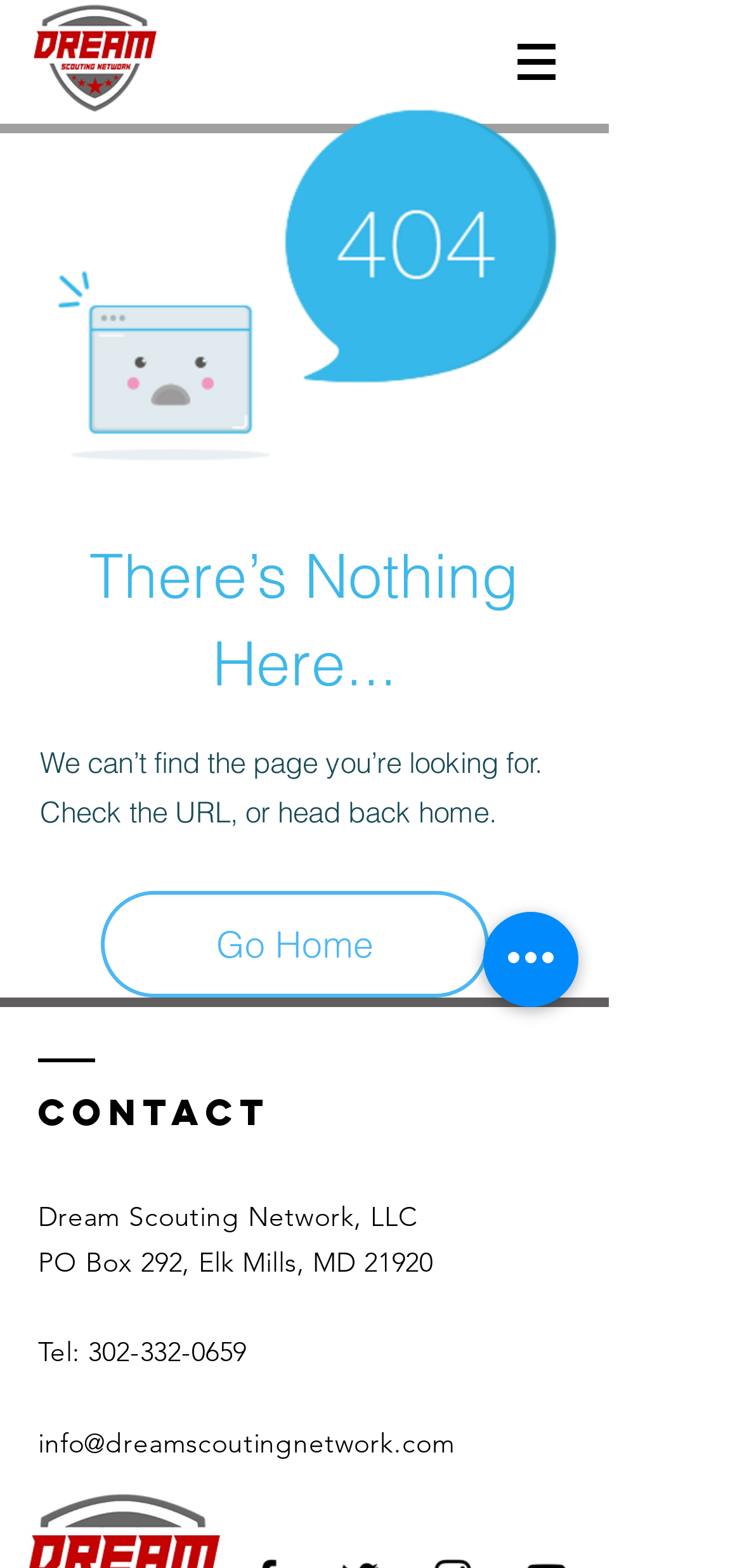Provide the bounding box coordinates for the UI element that is described as: "aria-label="Quick actions"".

[0.651, 0.582, 0.779, 0.642]